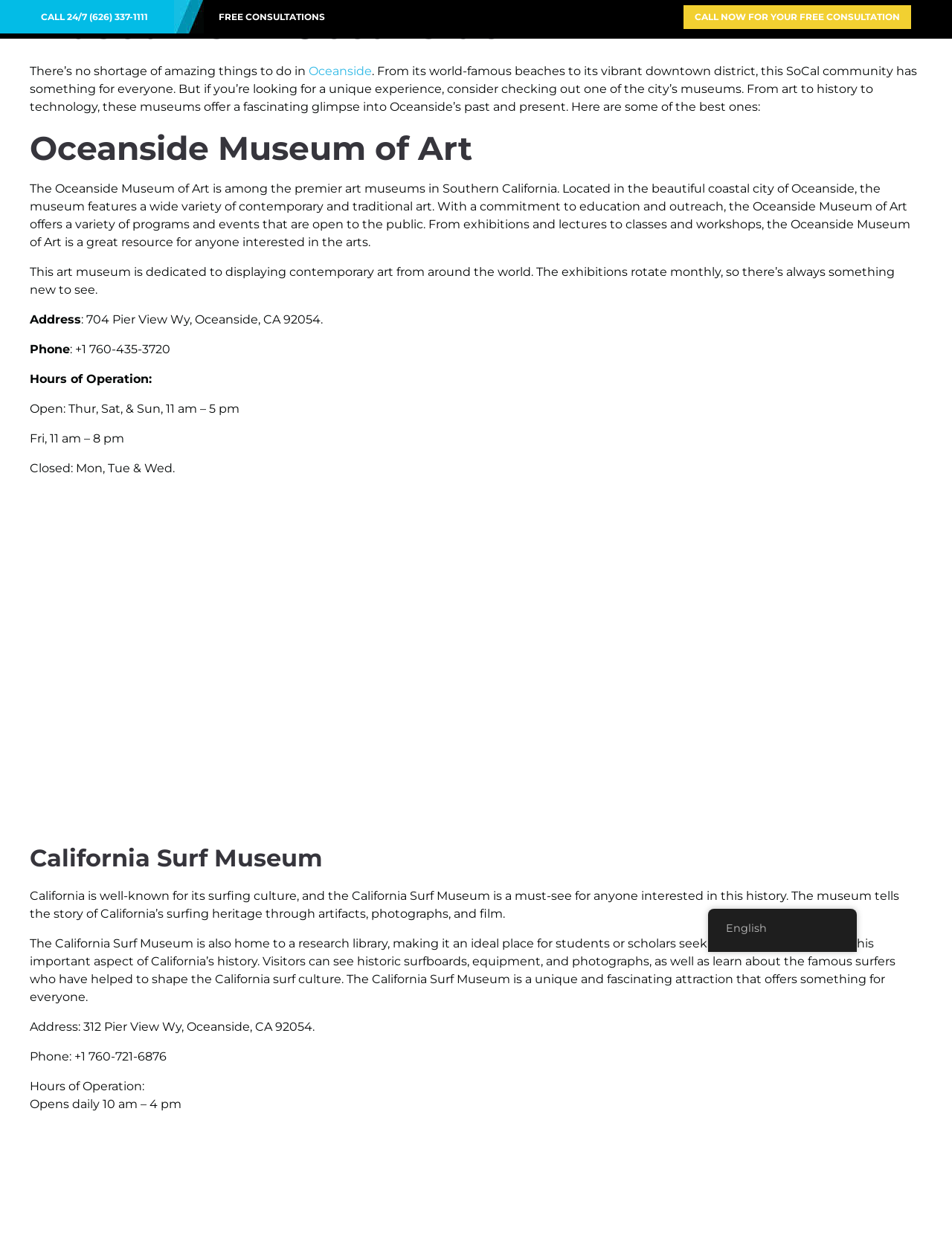Find the bounding box coordinates for the area you need to click to carry out the instruction: "Click on the link to Whitelaw Reid's homepage". The coordinates should be four float numbers between 0 and 1, indicated as [left, top, right, bottom].

None